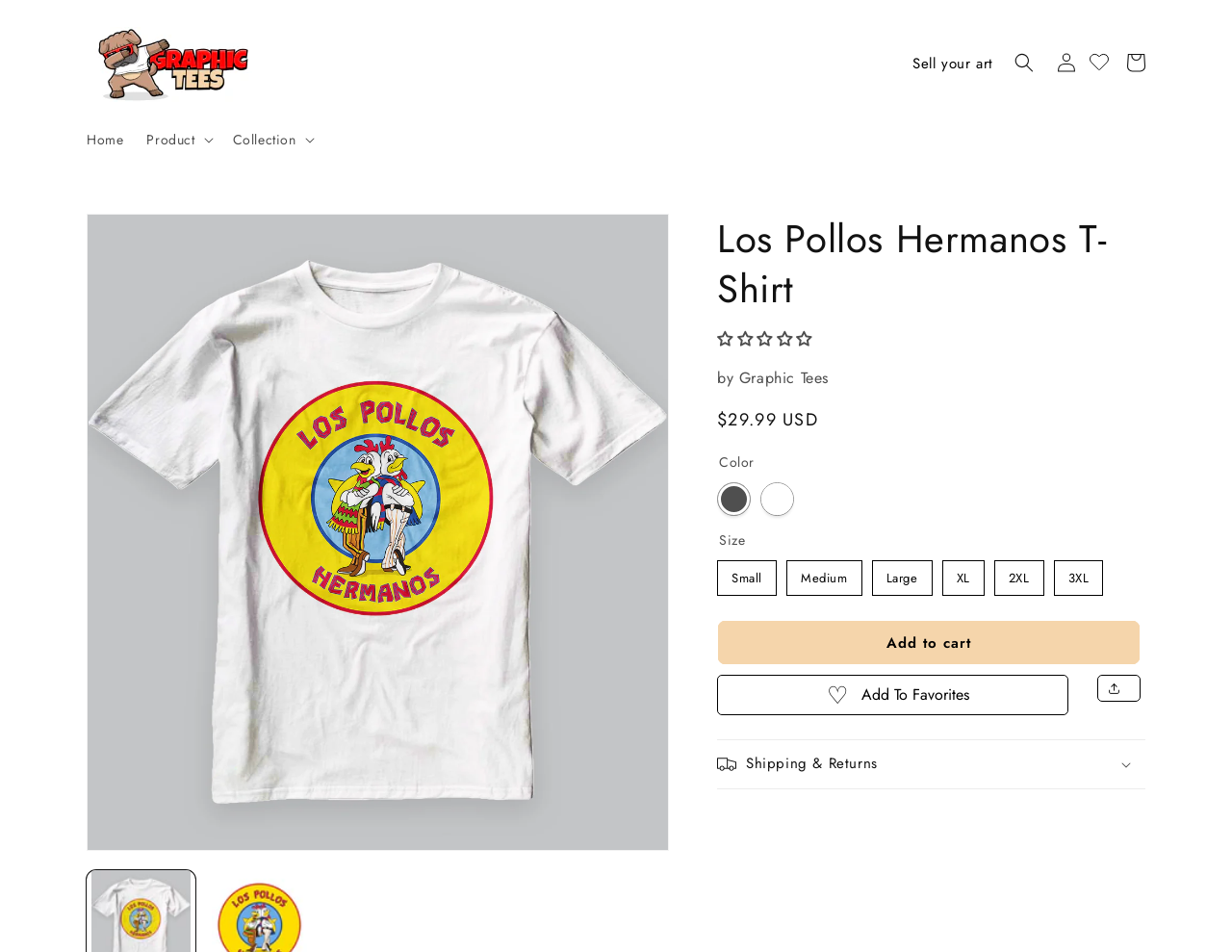Extract the main title from the webpage.

Los Pollos Hermanos T-Shirt